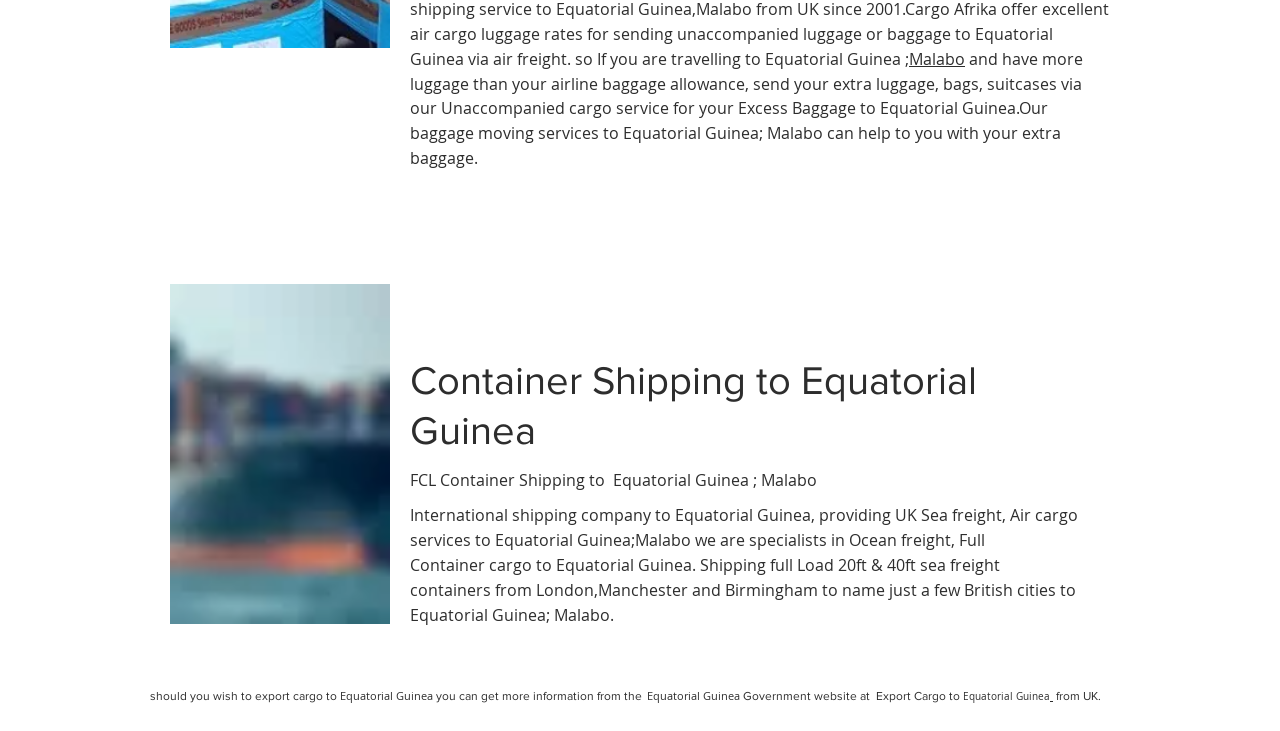Examine the image and give a thorough answer to the following question:
What is the country being shipped to?

Based on the webpage content, I can see that the country being shipped to is Equatorial Guinea, which is mentioned multiple times in the text, including in the links and static text elements.